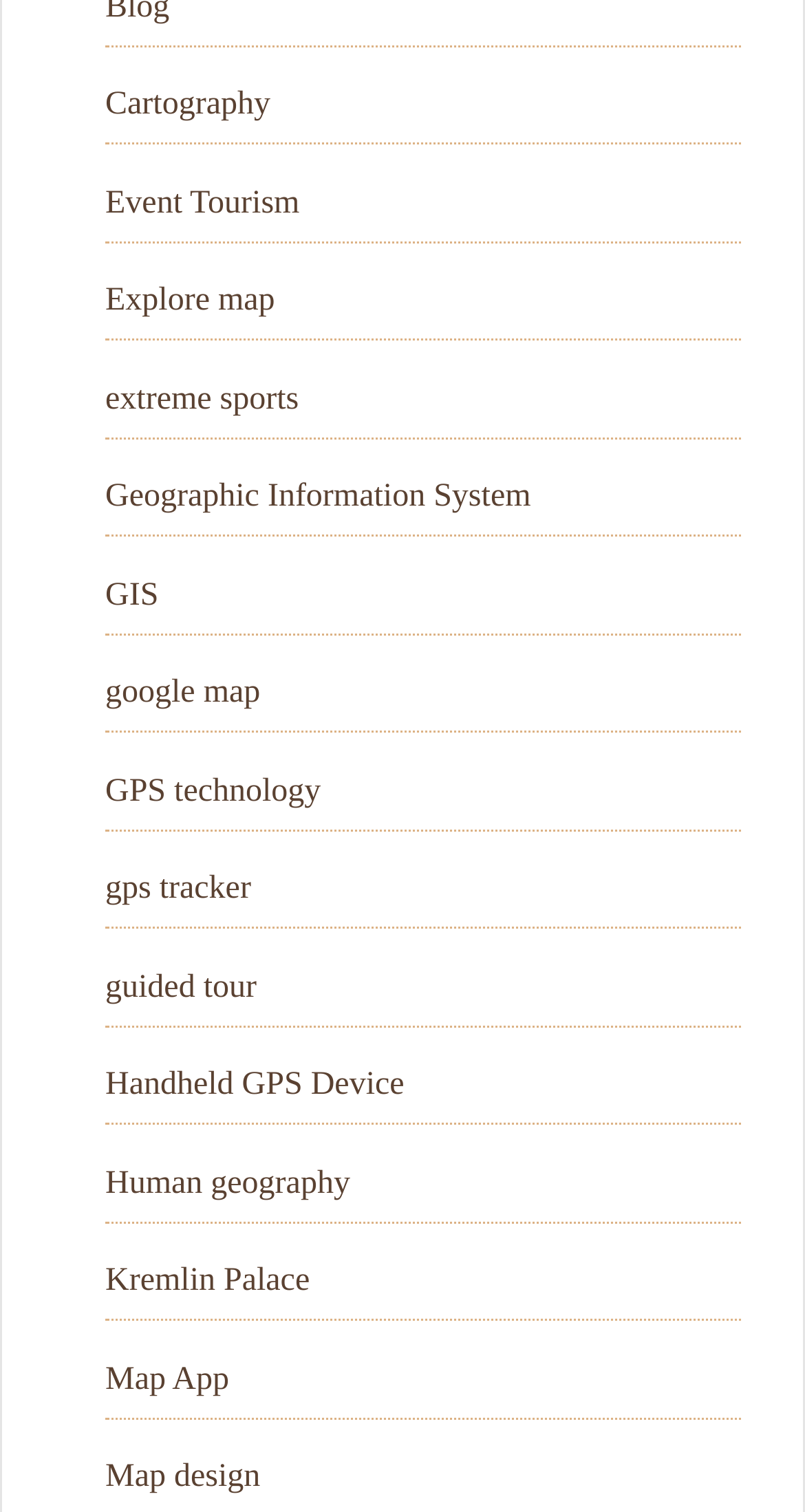Identify the bounding box coordinates of the area that should be clicked in order to complete the given instruction: "Learn about Geographic Information System". The bounding box coordinates should be four float numbers between 0 and 1, i.e., [left, top, right, bottom].

[0.131, 0.317, 0.659, 0.34]